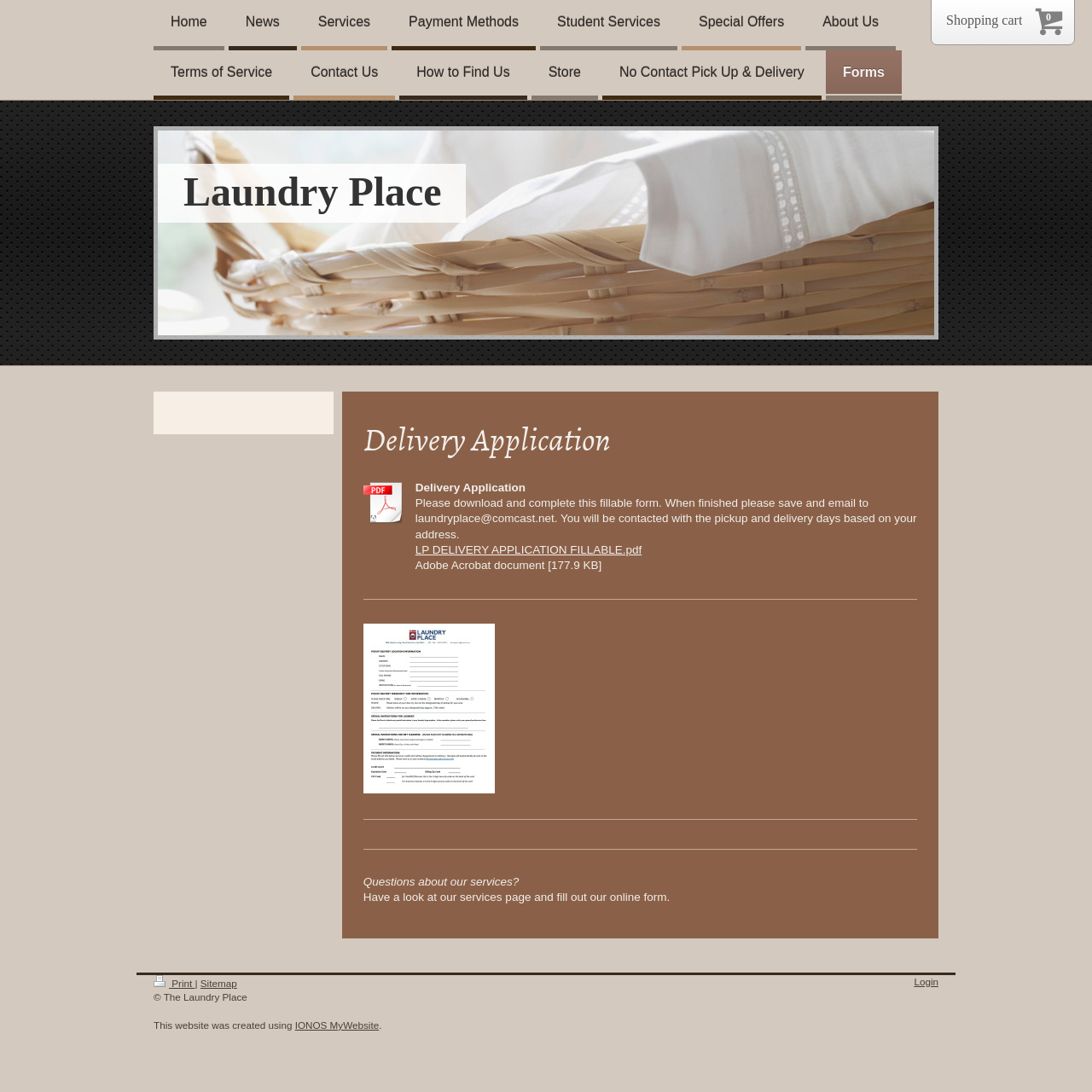Pinpoint the bounding box coordinates of the element you need to click to execute the following instruction: "Visit the Services page". The bounding box should be represented by four float numbers between 0 and 1, in the format [left, top, right, bottom].

[0.276, 0.0, 0.355, 0.04]